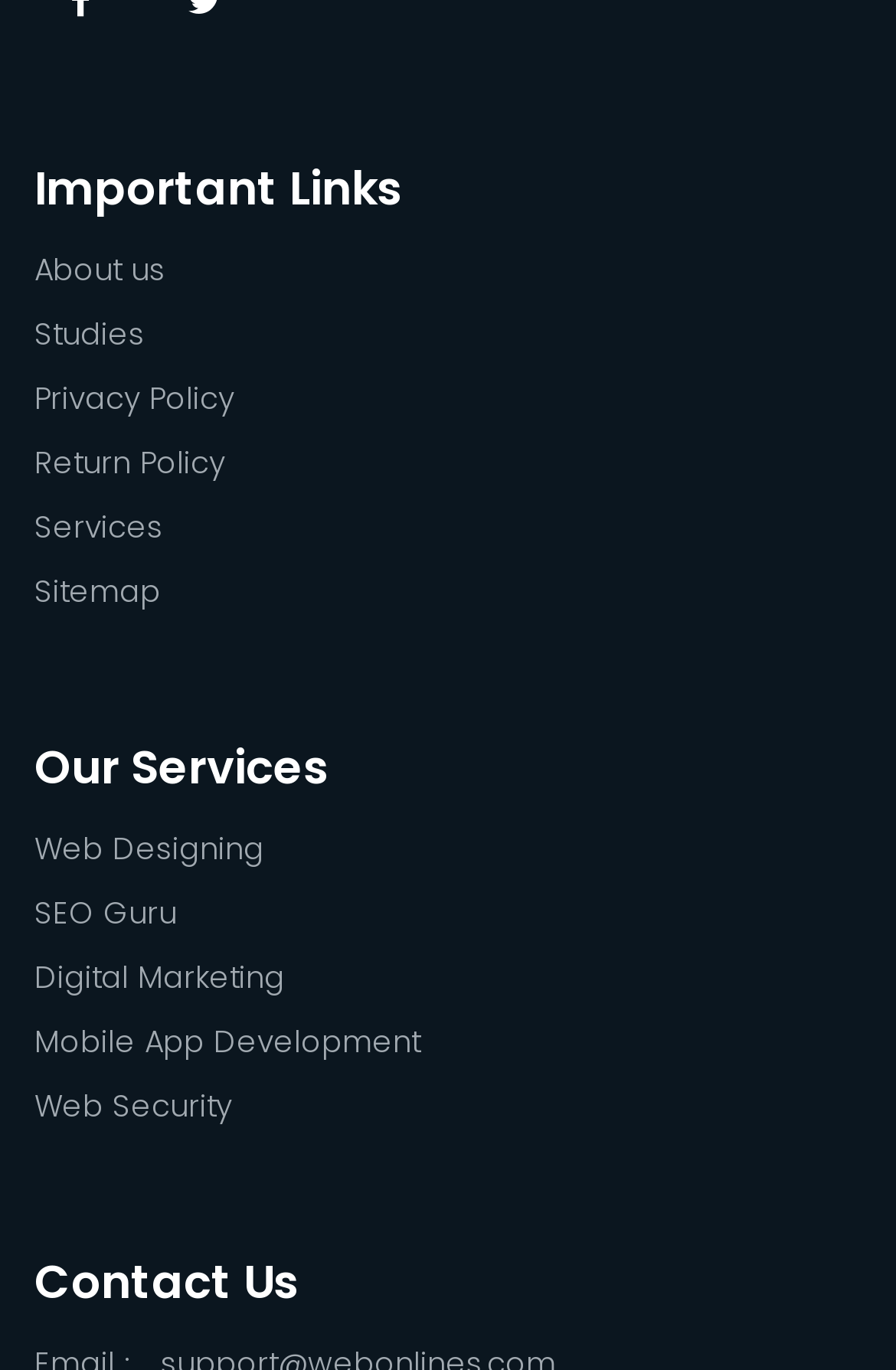Please respond in a single word or phrase: 
What is the last service listed?

Web Security